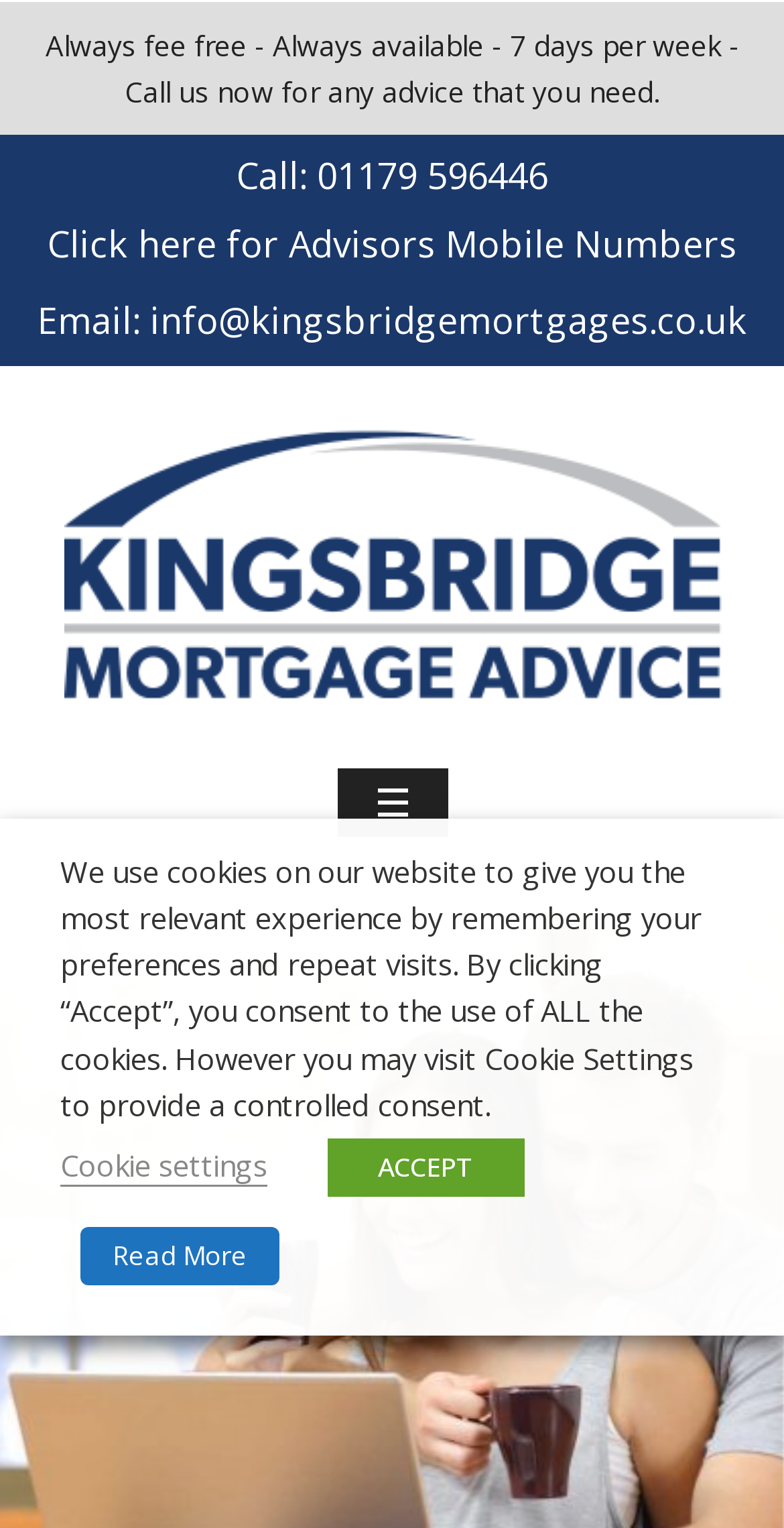Find the primary header on the webpage and provide its text.

Buying Your First Home